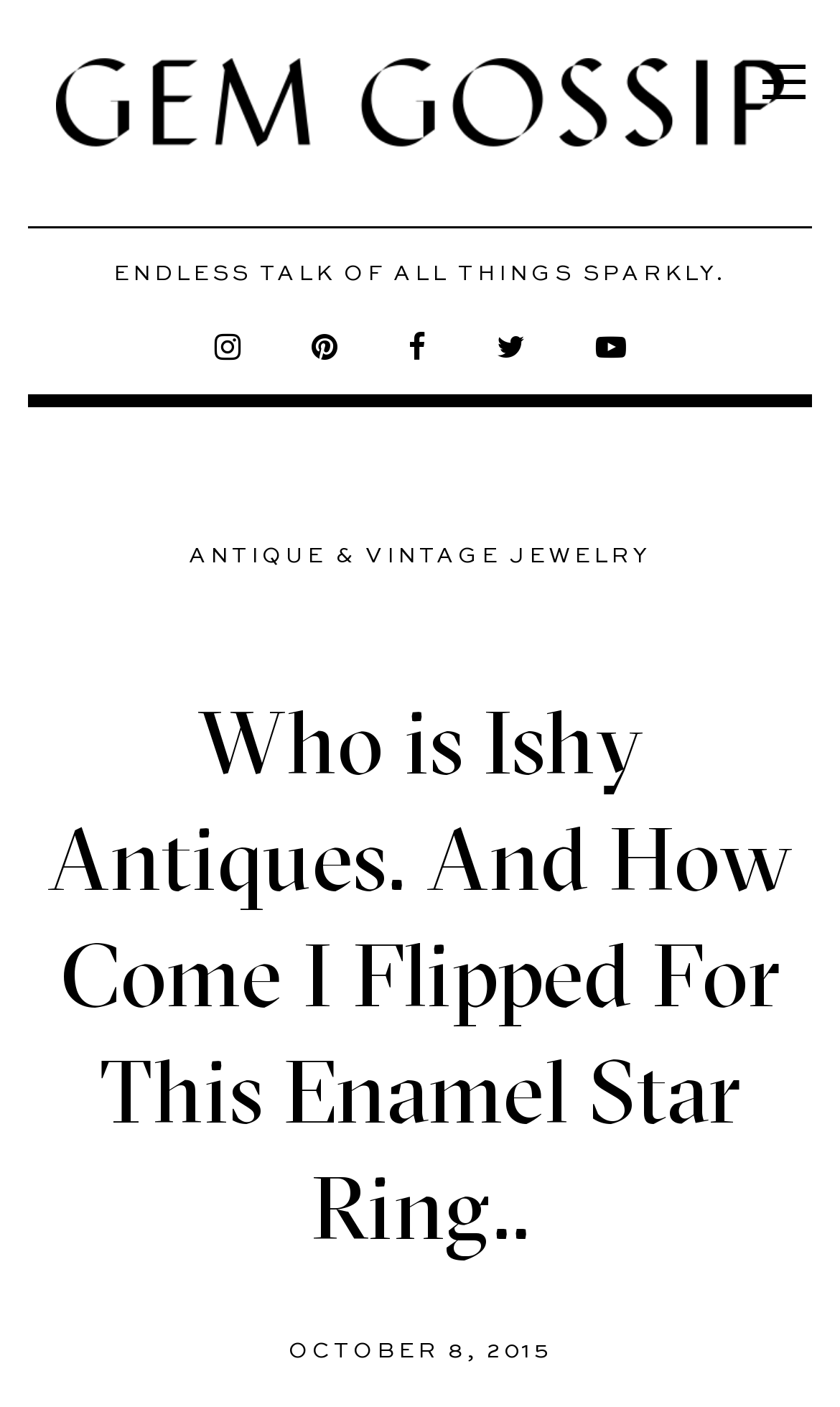What type of jewelry is discussed in this blog?
Refer to the image and provide a concise answer in one word or phrase.

Antique & Vintage